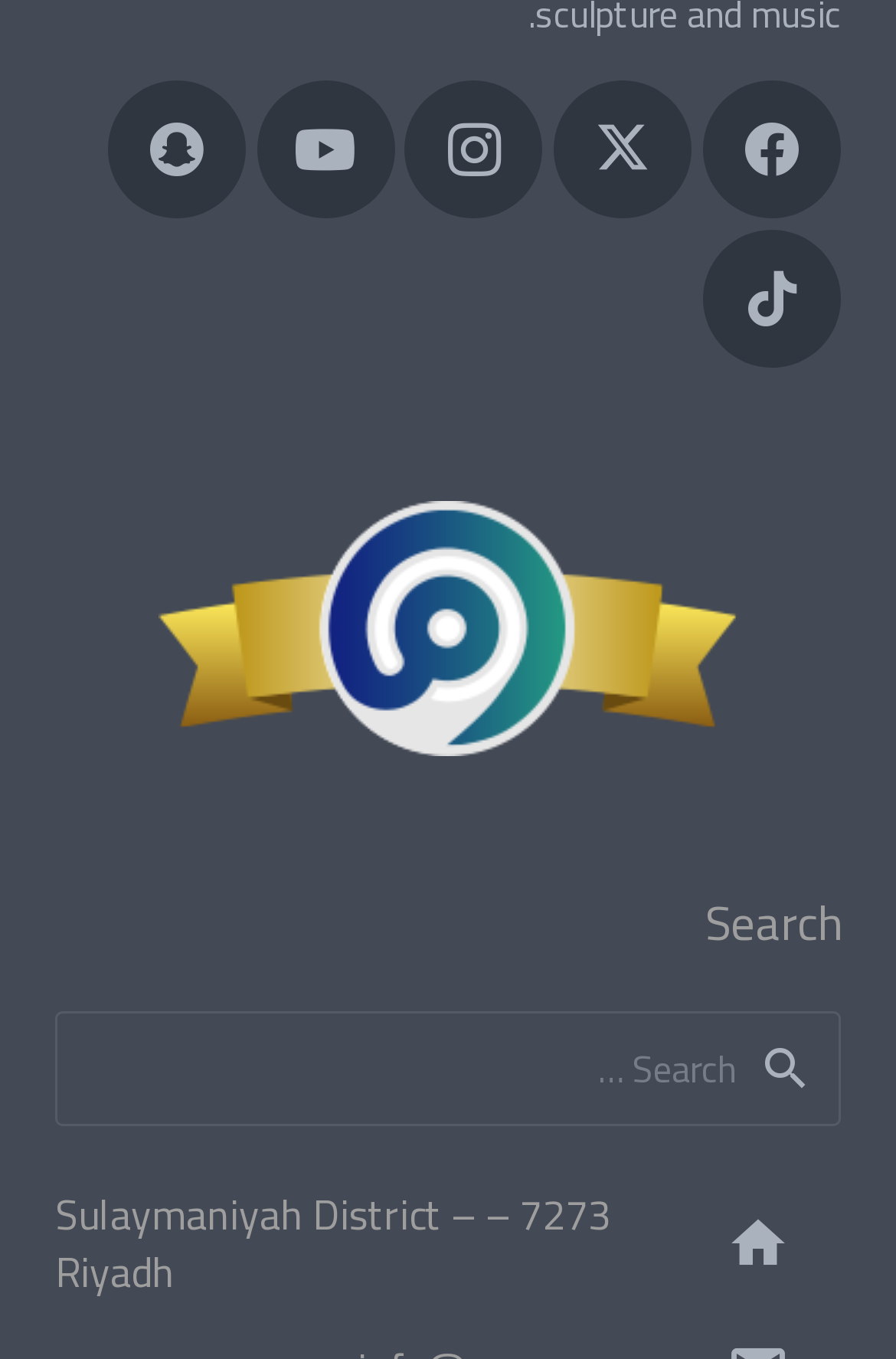Locate the bounding box coordinates of the UI element described by: "aria-label="Instagram" title="Instagram"". The bounding box coordinates should consist of four float numbers between 0 and 1, i.e., [left, top, right, bottom].

[0.452, 0.059, 0.606, 0.161]